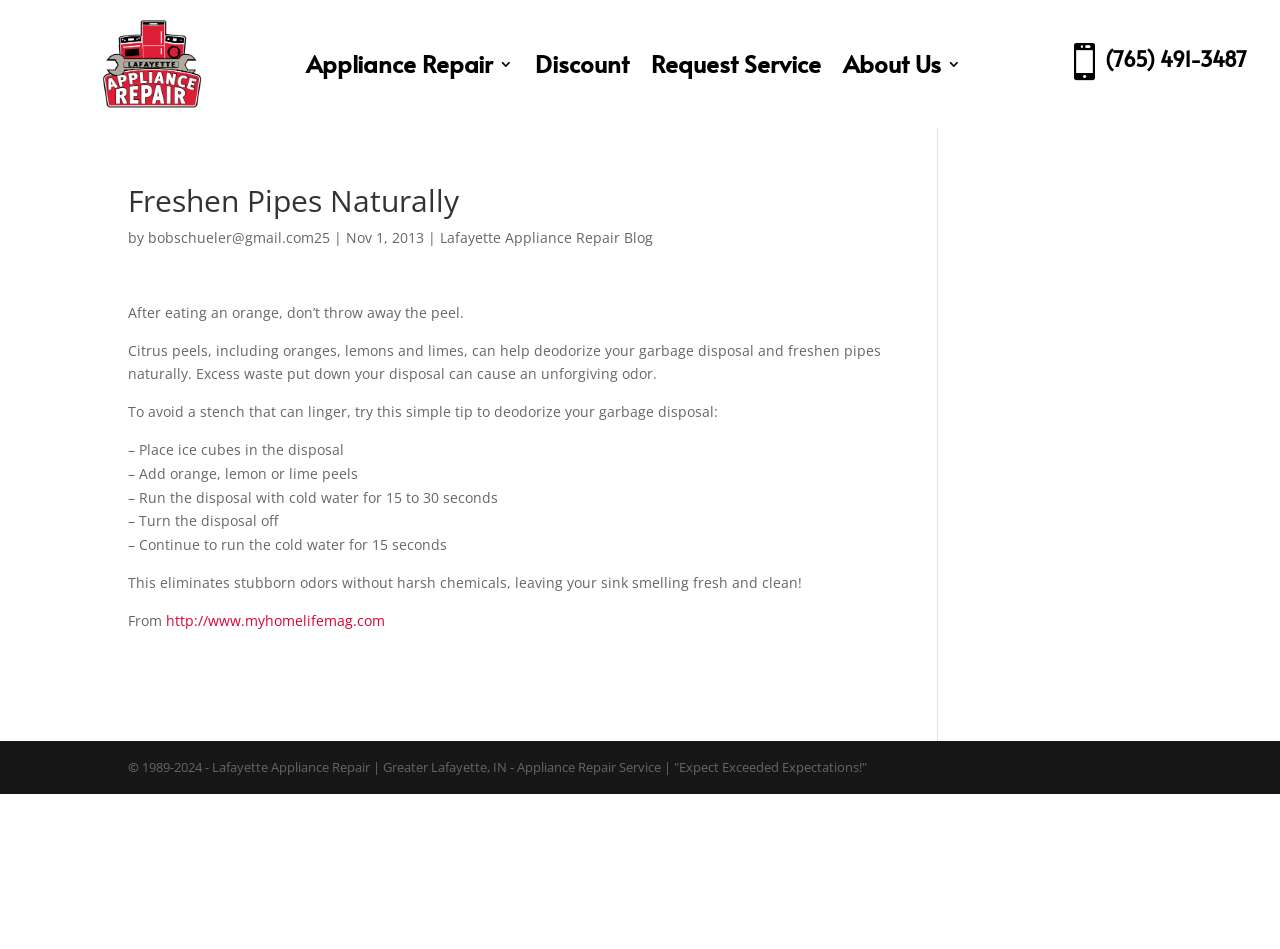Locate the bounding box coordinates of the element that should be clicked to fulfill the instruction: "Click the 'Appliance Repair 3' link".

[0.239, 0.047, 0.401, 0.096]